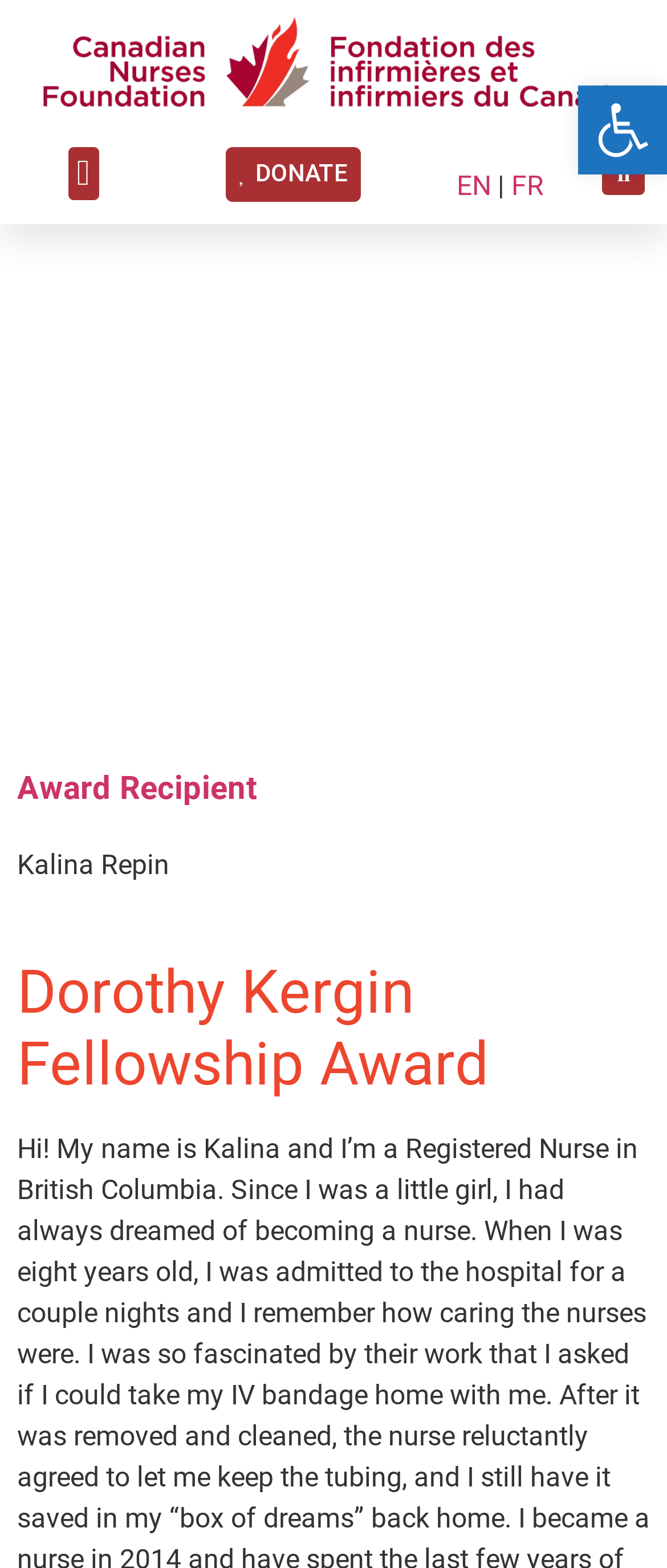Respond with a single word or phrase for the following question: 
What is the type of image on the webpage?

Figure